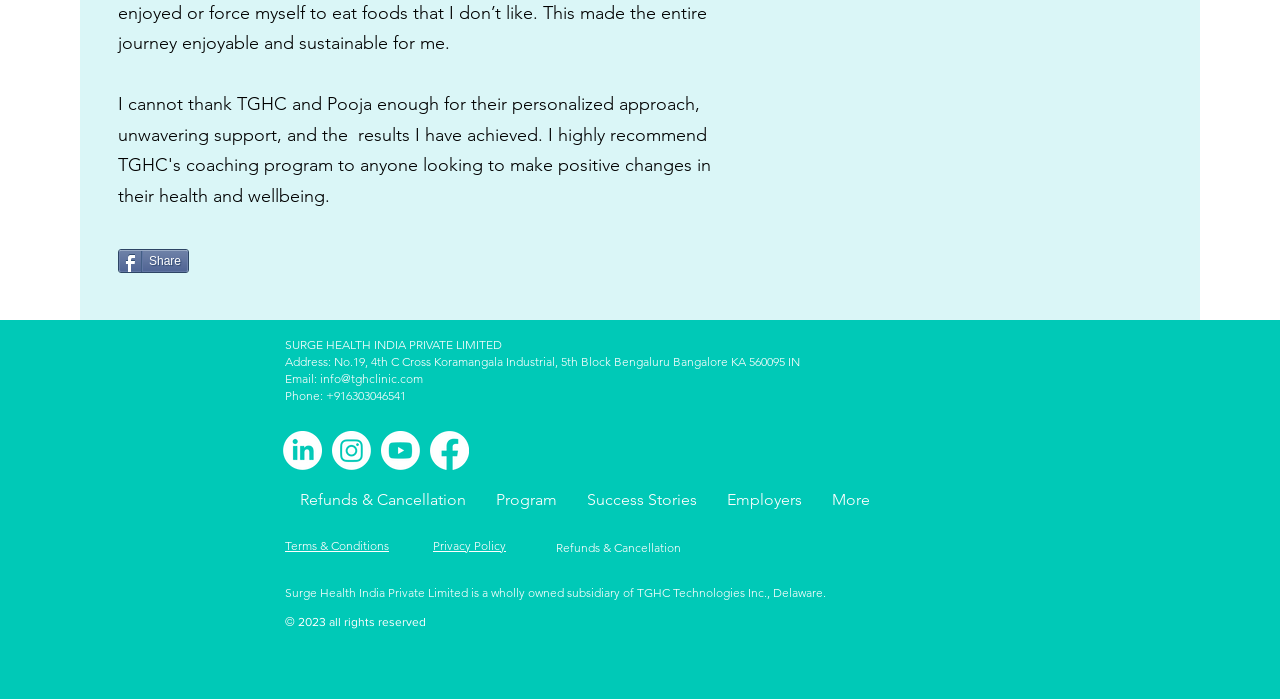What is the email address?
Based on the image, provide your answer in one word or phrase.

info@tghclinic.com